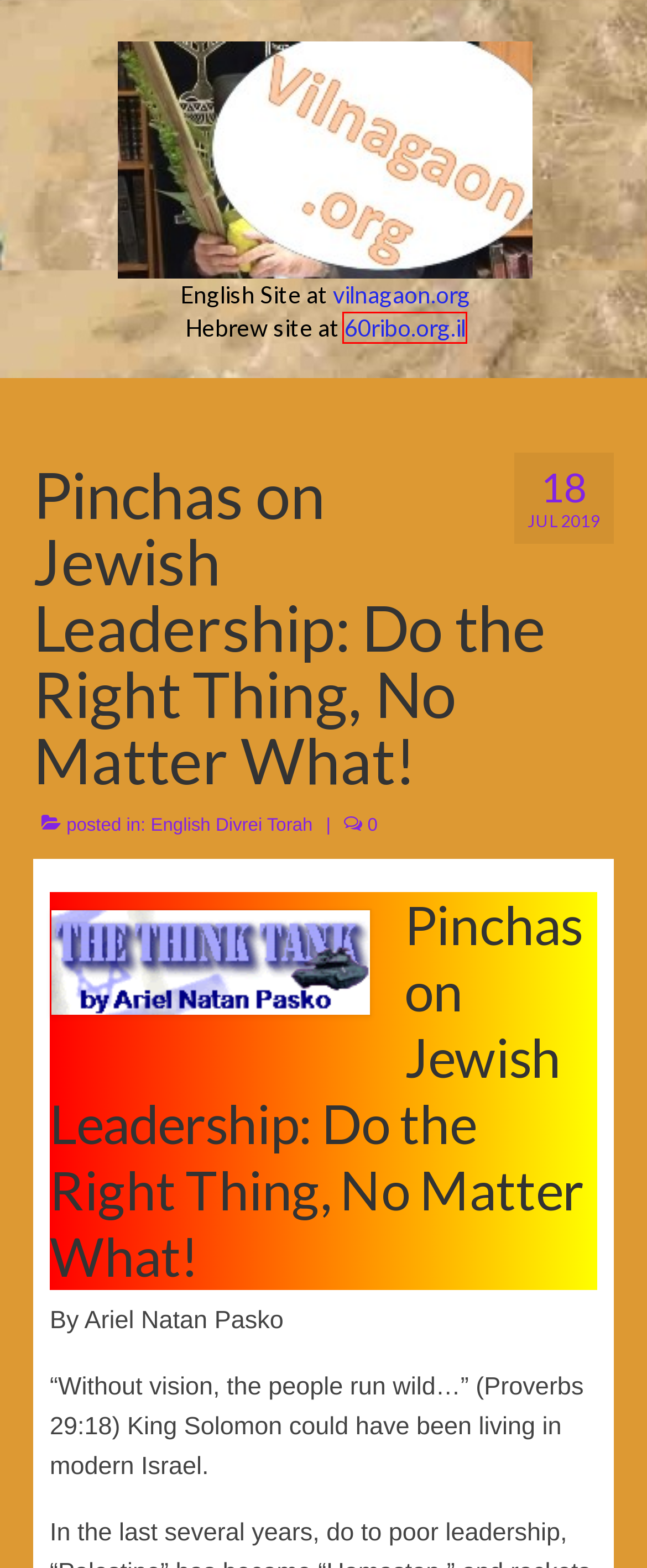You have a screenshot showing a webpage with a red bounding box around a UI element. Choose the webpage description that best matches the new page after clicking the highlighted element. Here are the options:
A. vilnagaon.org – A Web Site That Adopts the Vilna Gaon Outlook to Crucial Issues
B. Current News | Honenu – Providing legal aid to Israeli soldiers and civilians in distress
C. English Divrei Torah – vilnagaon.org
D. May 2024 – vilnagaon.org
E. June 2018 – vilnagaon.org
F. דף הבית - 60ribo
G. January 2021 – vilnagaon.org
H. October 2019 – vilnagaon.org

F